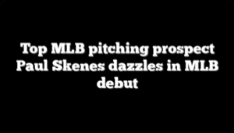Answer the following in one word or a short phrase: 
What is the significance of Paul Skenes' debut?

Showcasing his talent